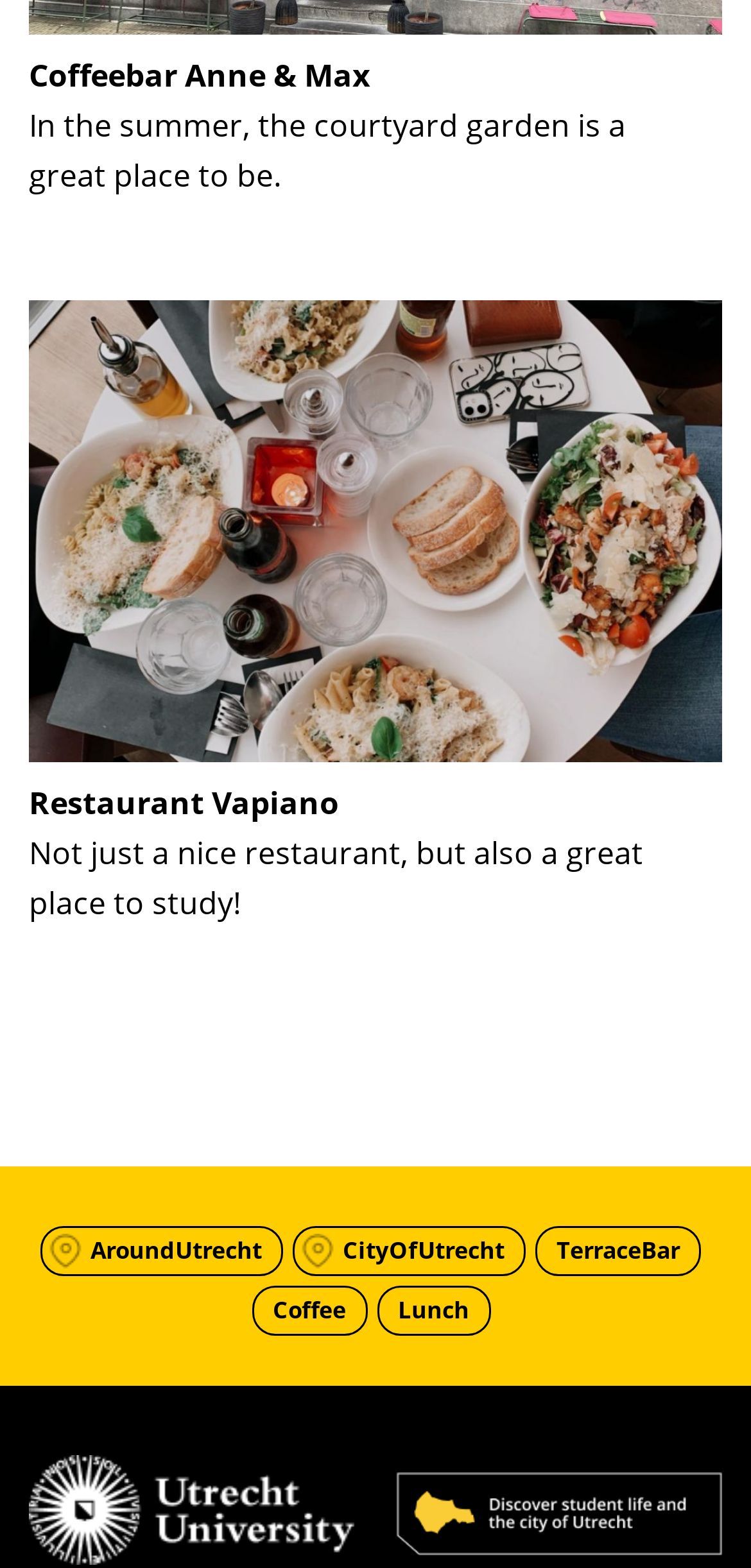Please locate the bounding box coordinates of the element's region that needs to be clicked to follow the instruction: "view the Coffee page". The bounding box coordinates should be provided as four float numbers between 0 and 1, i.e., [left, top, right, bottom].

[0.337, 0.821, 0.486, 0.851]